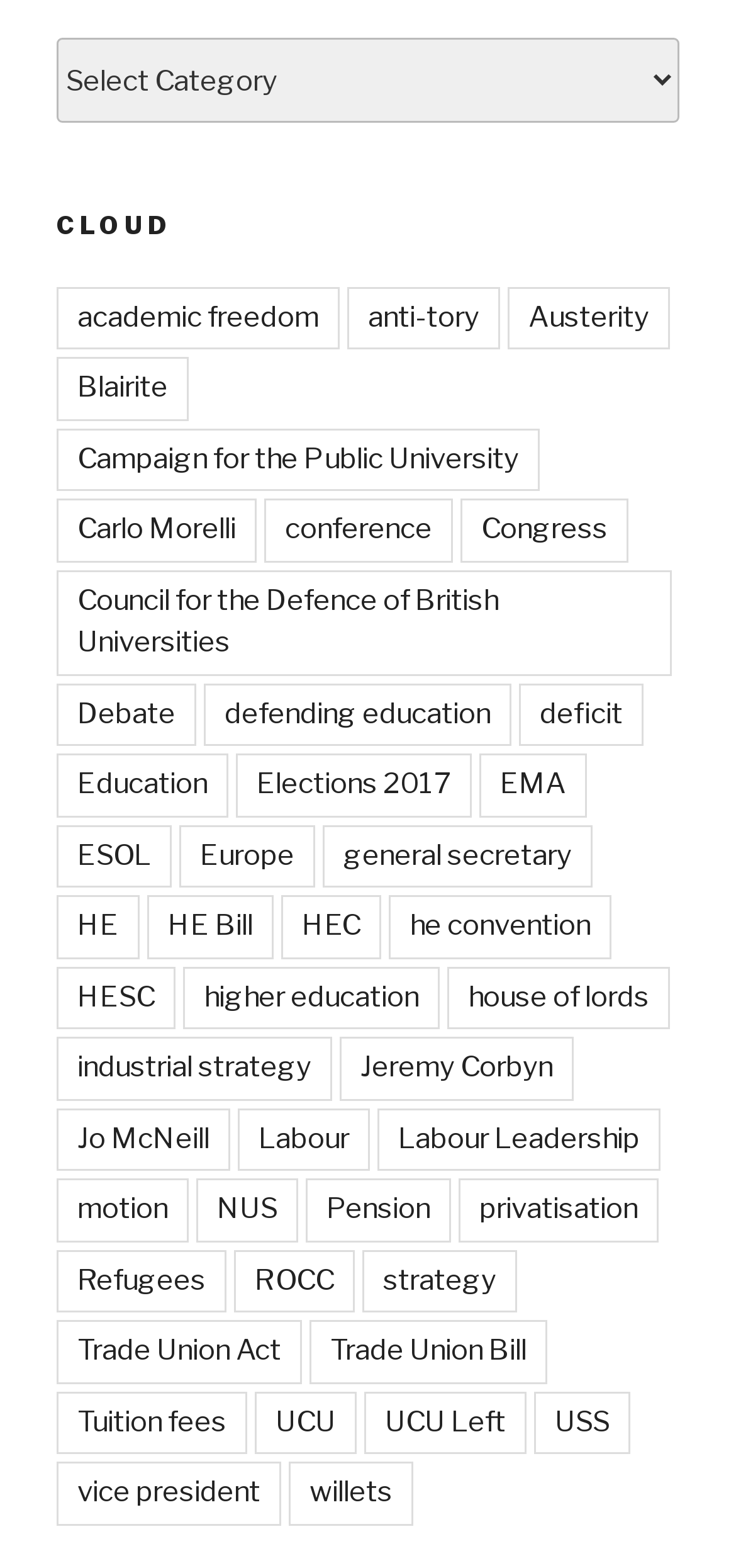What is the main category of the webpage?
Use the information from the screenshot to give a comprehensive response to the question.

The main category of the webpage is 'CLOUD' because the heading 'CLOUD' is prominently displayed on the webpage, and it seems to be the overarching theme that connects the various links and categories listed below it.